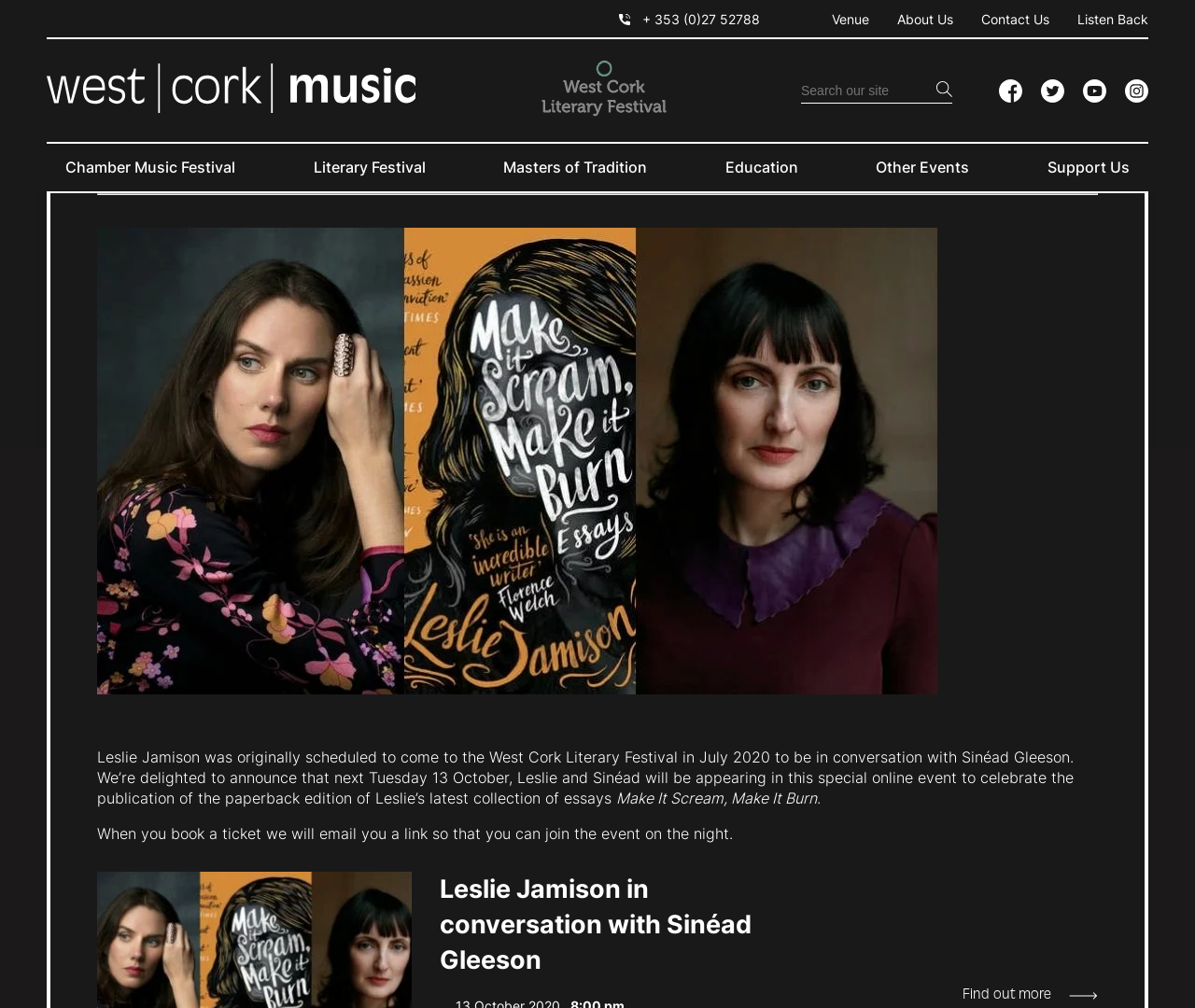Present a detailed account of what is displayed on the webpage.

The webpage appears to be an event page for a literary festival, specifically featuring authors Leslie Jamison and Sinéad Gleeson. At the top of the page, there are several links to different sections of the website, including "Venue", "About Us", "Contact Us", and "Listen Back". 

To the left of these links, there is a logo for "West Cork Music" with an image of a musical note. Below this logo, there are four links to different events: "Chamber Music Festival", "Literary Festival", "Masters of Tradition", and "Education". 

Further down the page, there is a heading that reads "Leslie Jamison & Sinéad Gleeson" in large font. Below this heading, there is a paragraph of text that announces an online event featuring the two authors, celebrating the publication of Leslie Jamison's latest collection of essays. 

To the right of this text, there is a search bar with a submit button. Below the search bar, there are links to West Cork Music's social media profiles on Facebook, Twitter, YouTube, and Instagram. 

The page also features a heading that reads "Leslie Jamison in conversation with Sinéad Gleeson" near the bottom of the page. There are a total of five images on the page, including the West Cork Music logo and four social media icons.